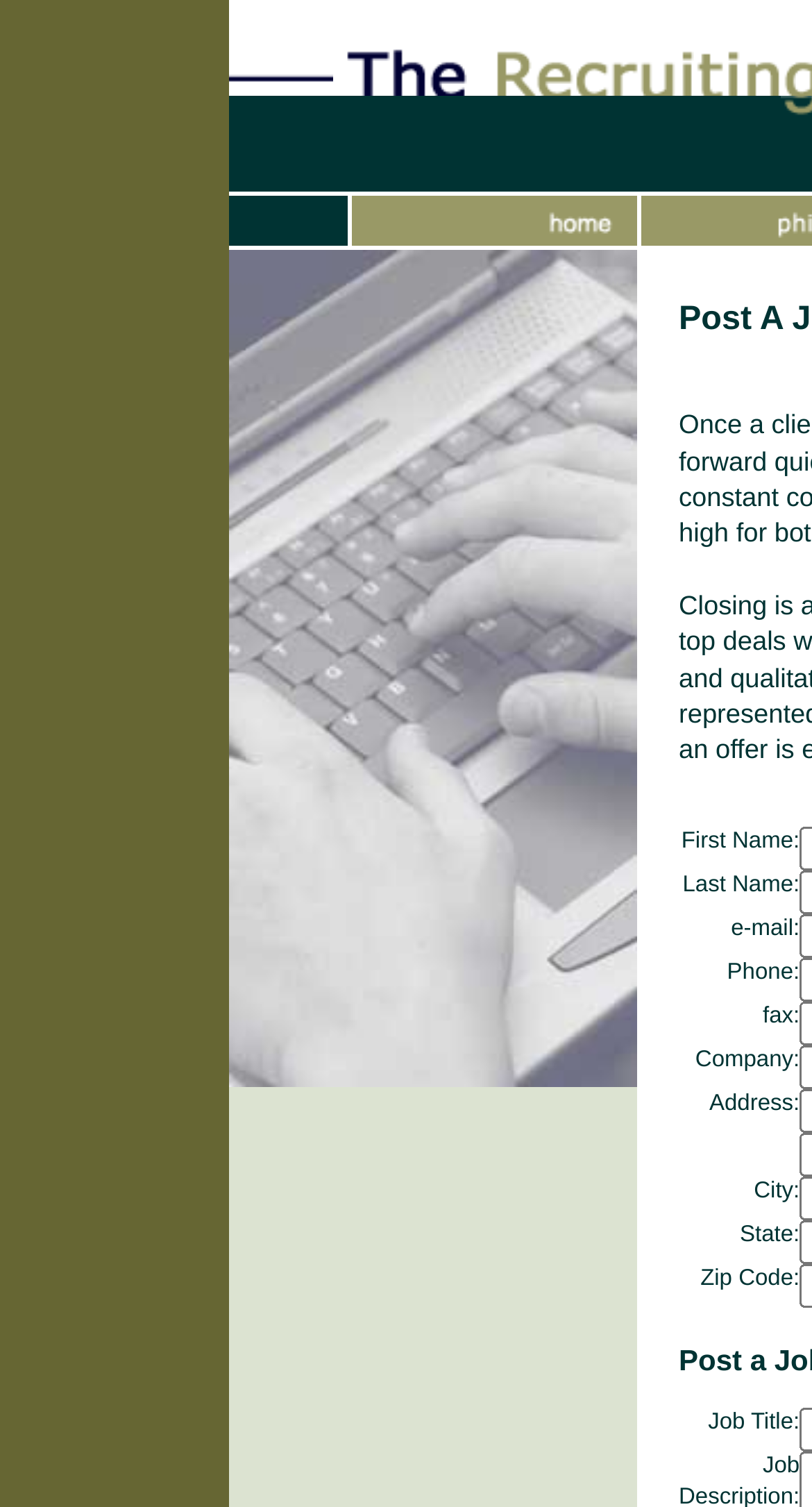What is the purpose of the webpage? Please answer the question using a single word or phrase based on the image.

Recruitment